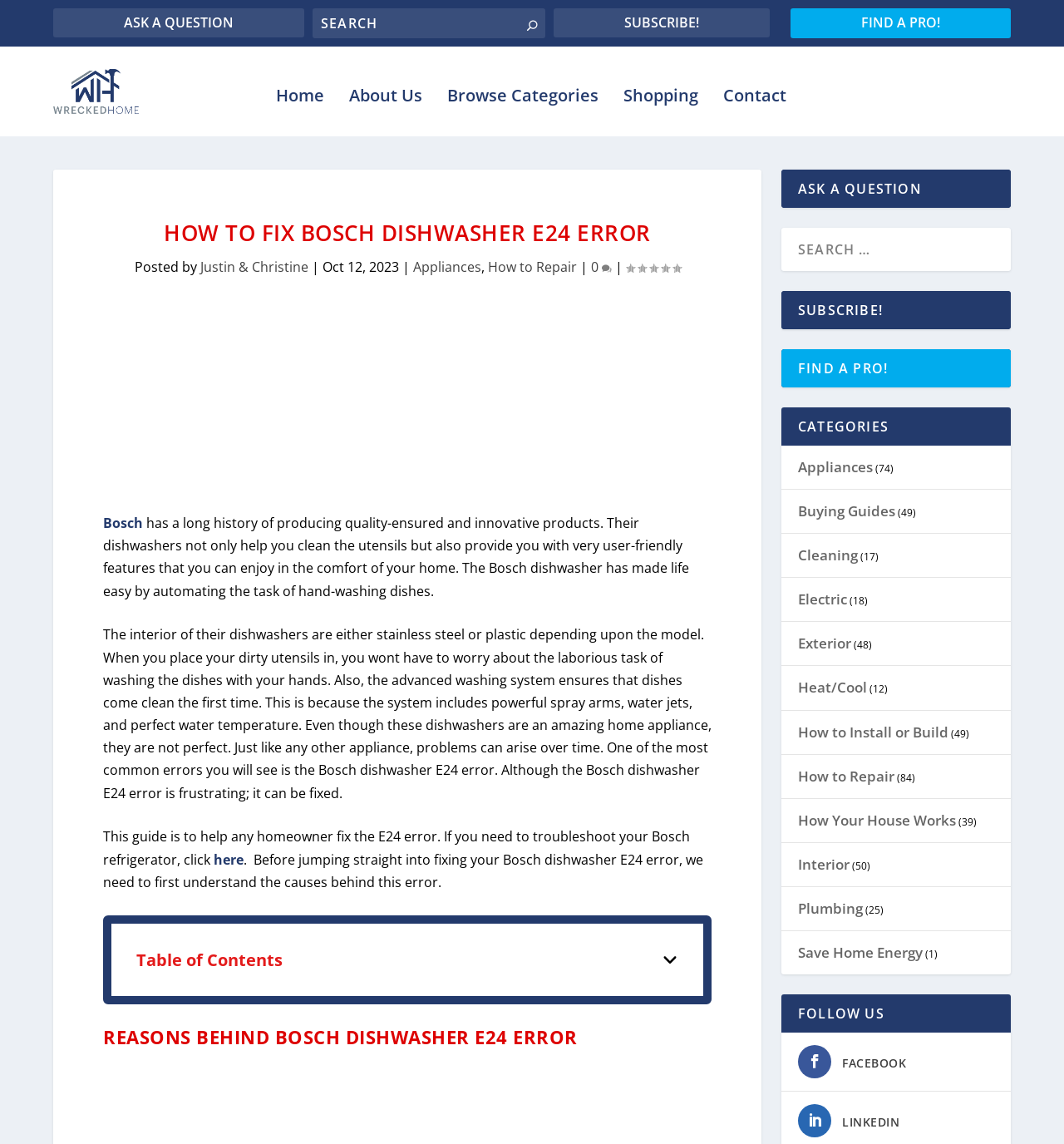Refer to the image and provide a thorough answer to this question:
What is the error code being discussed in the article?

The error code being discussed in the article is 'E24', which is a specific error code related to Bosch dishwashers. The article aims to provide solutions and fixes for this error code, helping users to troubleshoot and resolve the issue.